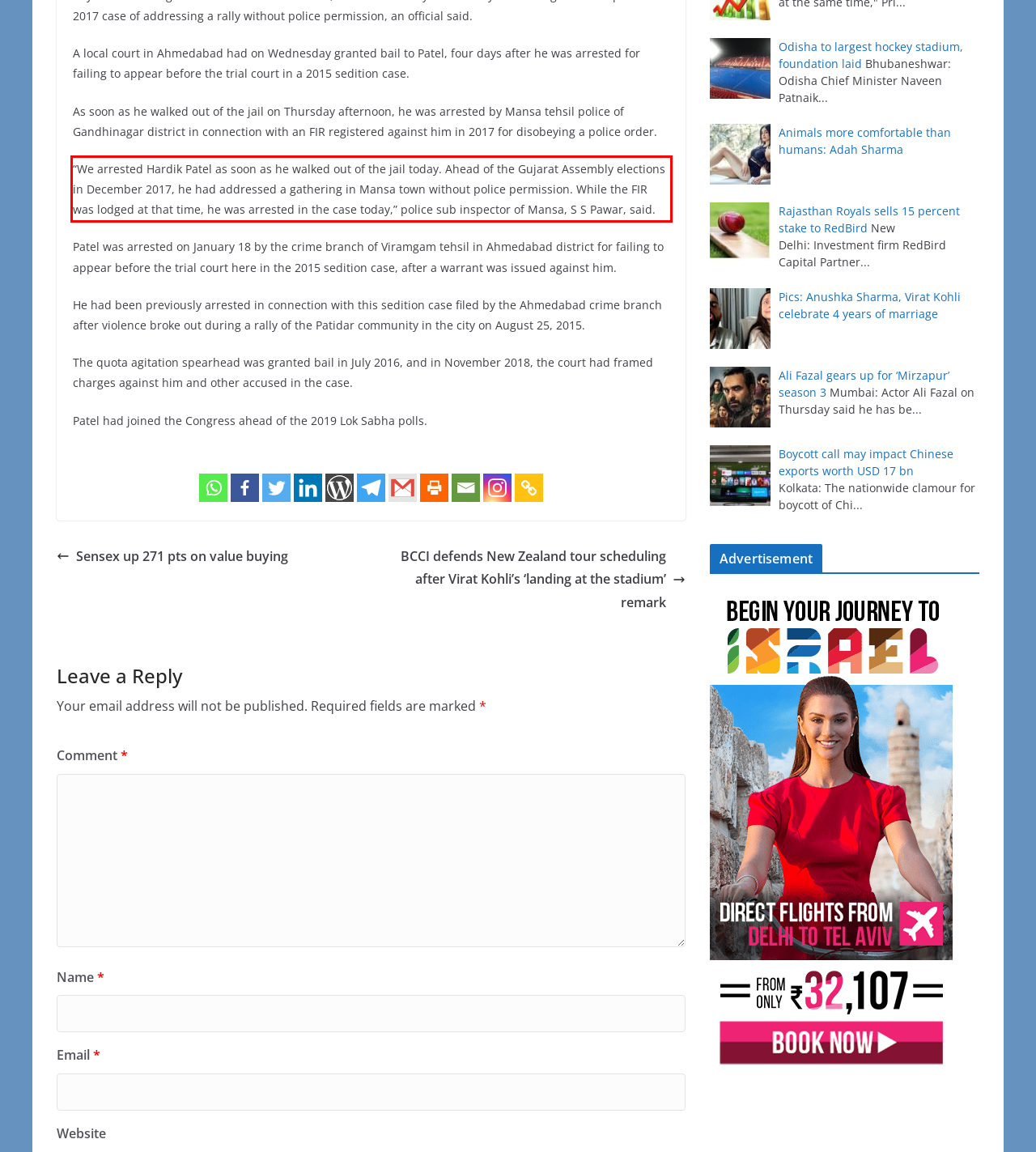Please identify and extract the text content from the UI element encased in a red bounding box on the provided webpage screenshot.

“We arrested Hardik Patel as soon as he walked out of the jail today. Ahead of the Gujarat Assembly elections in December 2017, he had addressed a gathering in Mansa town without police permission. While the FIR was lodged at that time, he was arrested in the case today,” police sub inspector of Mansa, S S Pawar, said.